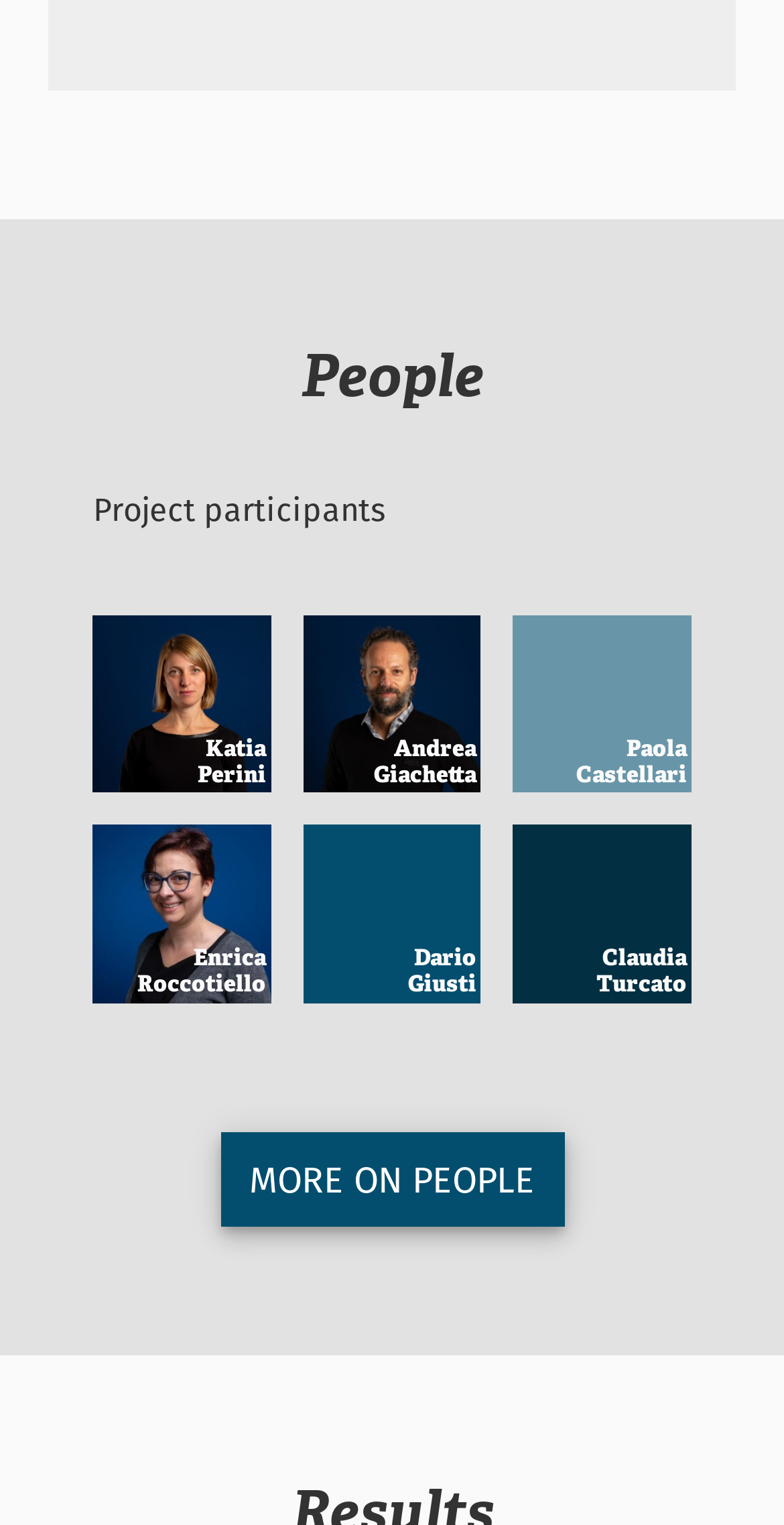What is the title of the section?
Relying on the image, give a concise answer in one word or a brief phrase.

People